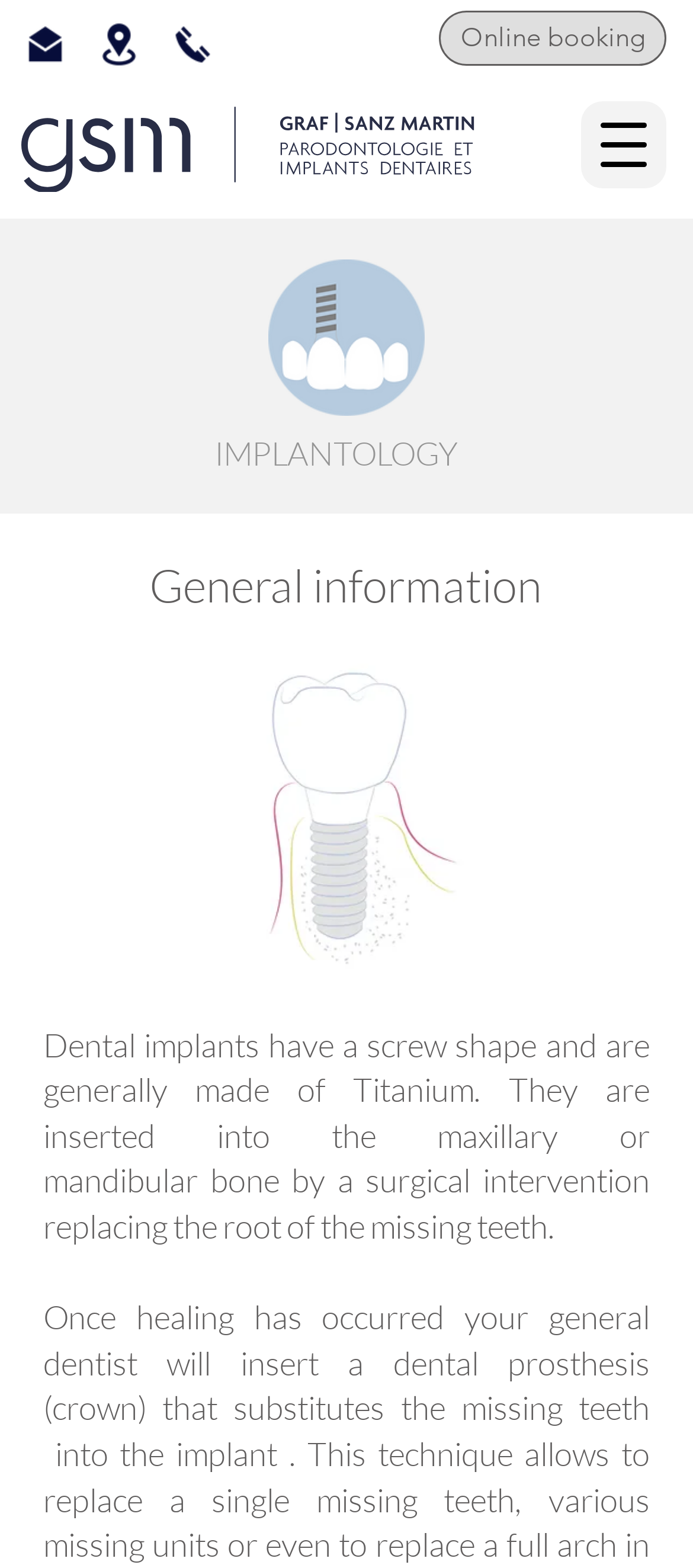What is the name of the technique used for dental implants?
Answer the question with as much detail as you can, using the image as a reference.

The webpage mentions the term 'Implantology' in the heading 'IMPLANTOLOGY', which suggests that it is the name of the technique used for dental implants.